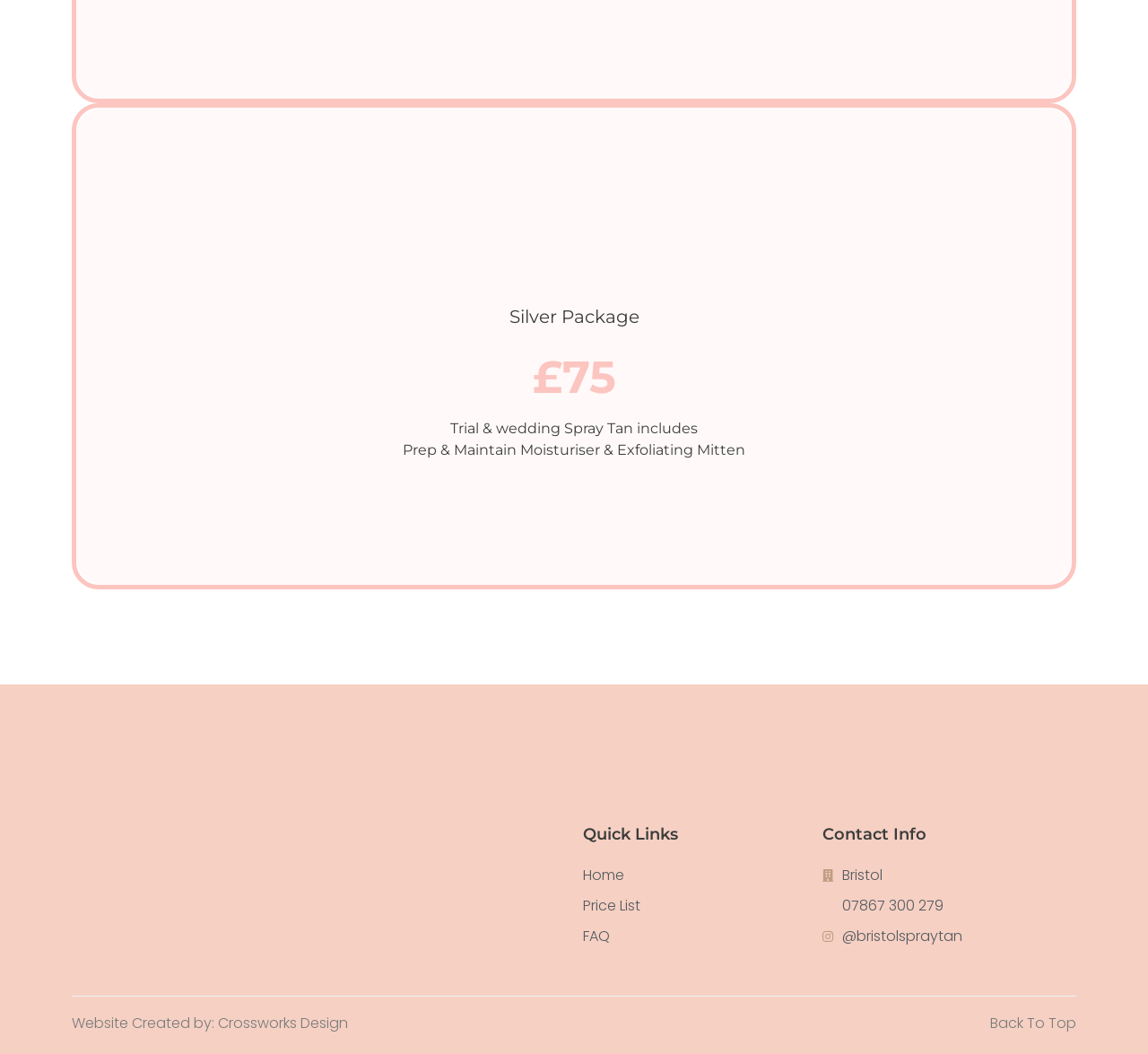Locate the bounding box coordinates of the clickable region necessary to complete the following instruction: "Check 'FAQ'". Provide the coordinates in the format of four float numbers between 0 and 1, i.e., [left, top, right, bottom].

[0.508, 0.878, 0.7, 0.899]